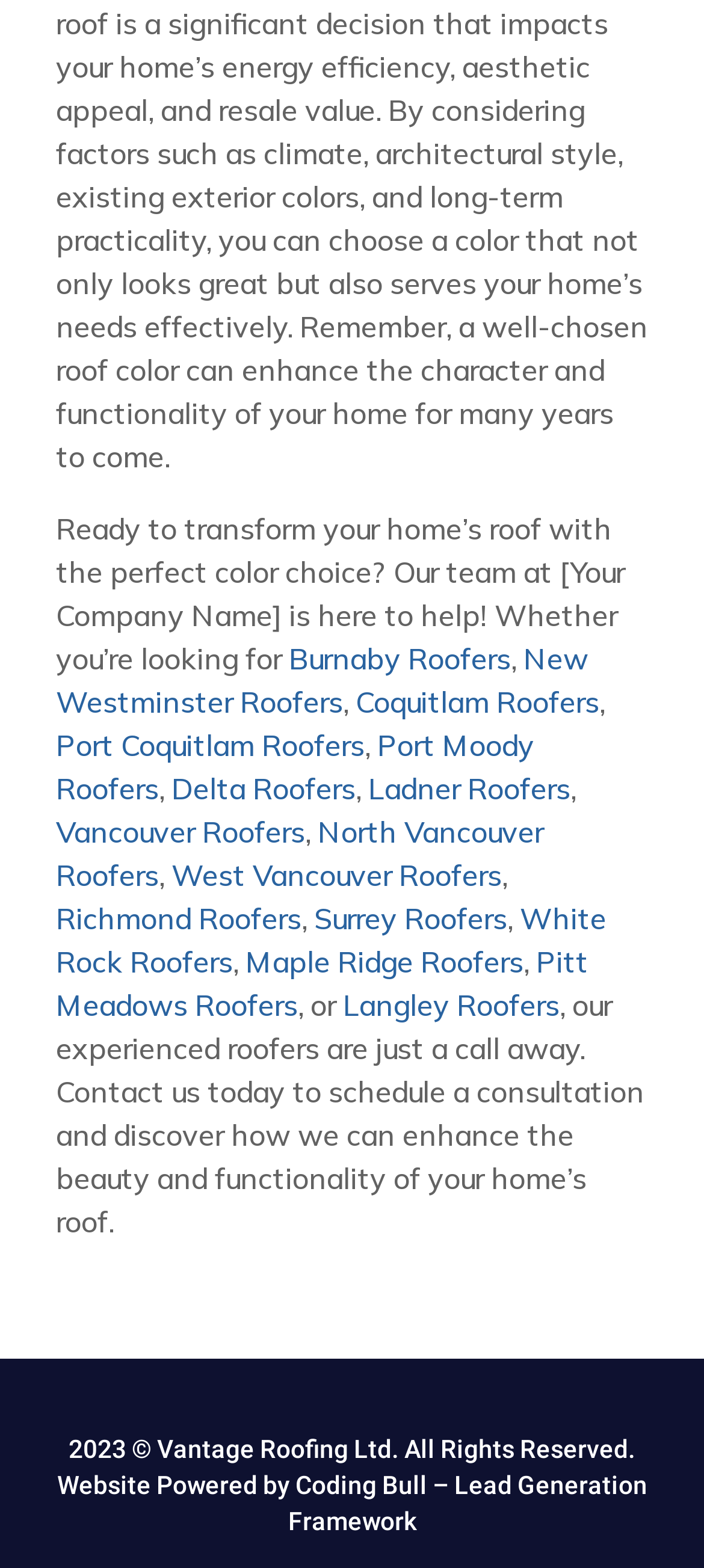Specify the bounding box coordinates of the element's area that should be clicked to execute the given instruction: "Check the copyright information". The coordinates should be four float numbers between 0 and 1, i.e., [left, top, right, bottom].

[0.081, 0.914, 0.919, 0.979]